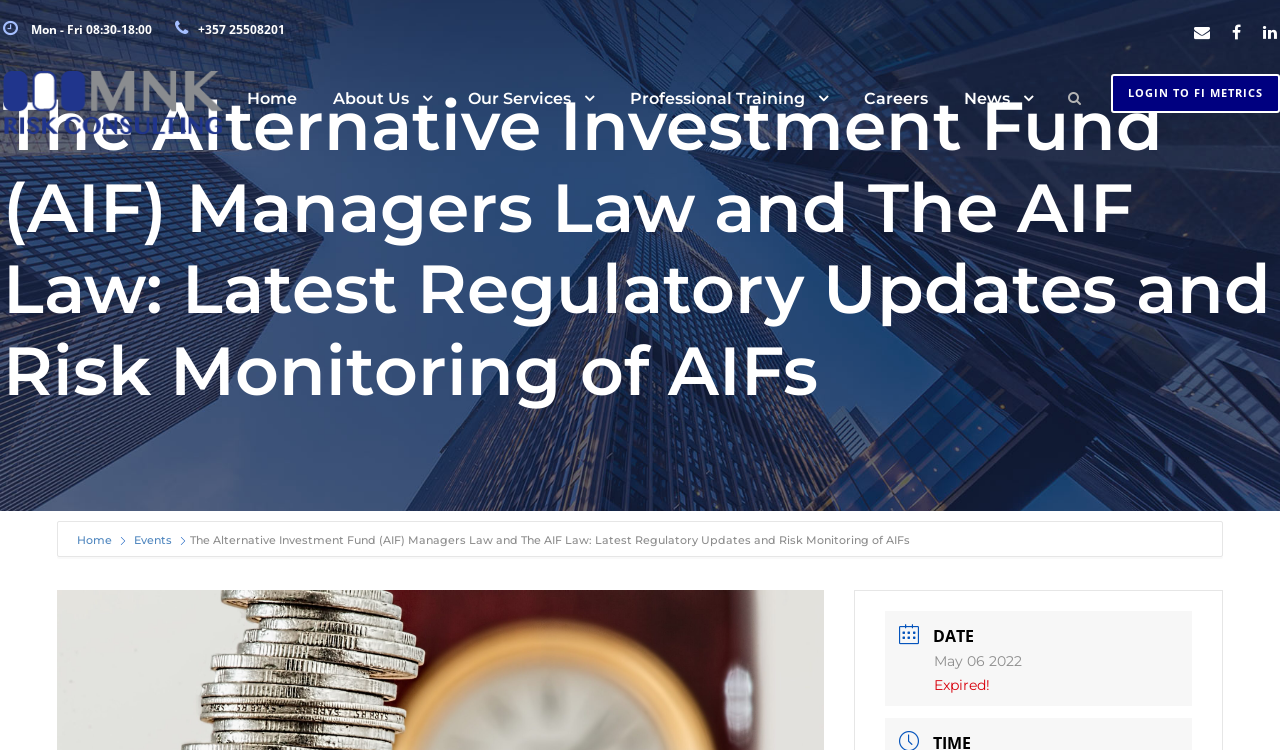Given the description of the UI element: "About Us", predict the bounding box coordinates in the form of [left, top, right, bottom], with each value being a float between 0 and 1.

[0.26, 0.114, 0.338, 0.176]